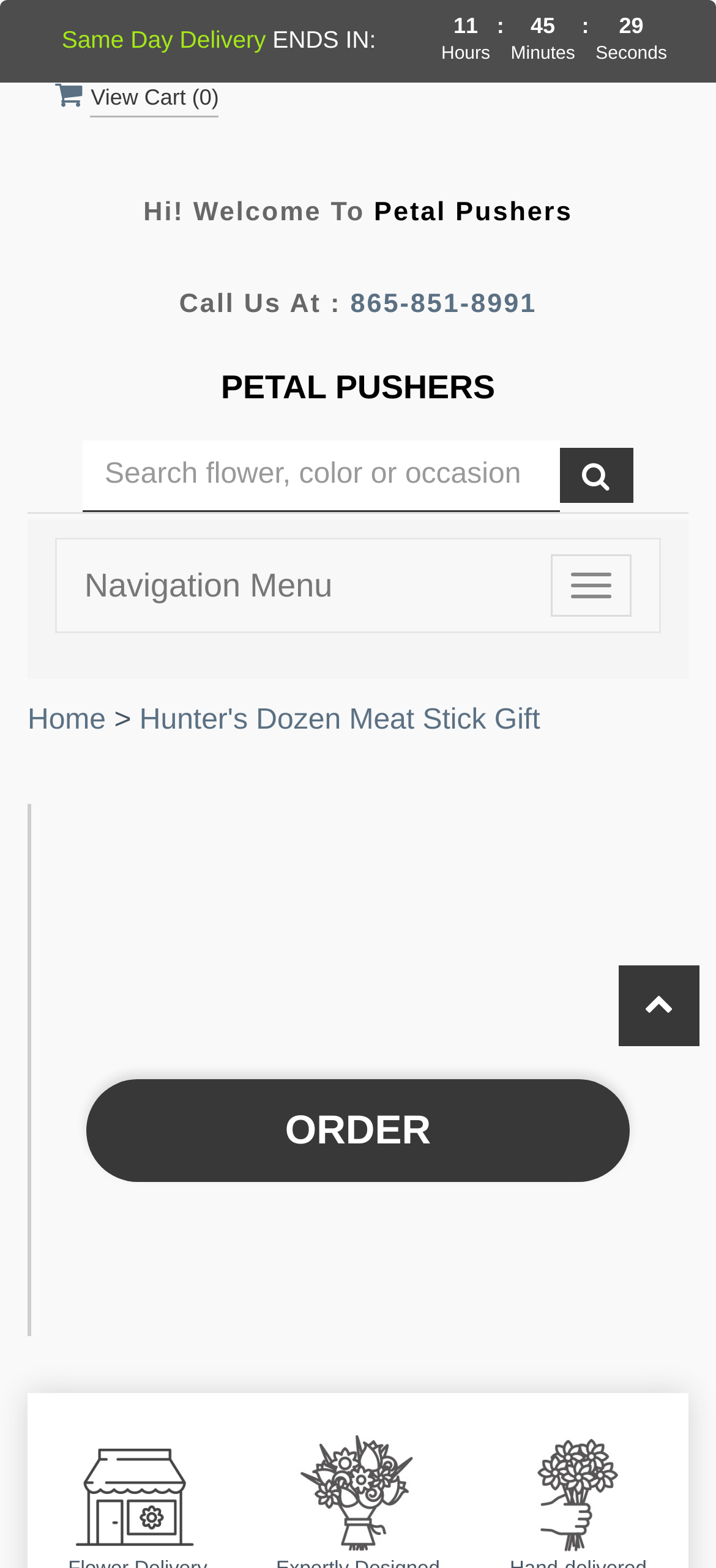Please specify the coordinates of the bounding box for the element that should be clicked to carry out this instruction: "Follow us on LinkedIn". The coordinates must be four float numbers between 0 and 1, formatted as [left, top, right, bottom].

None